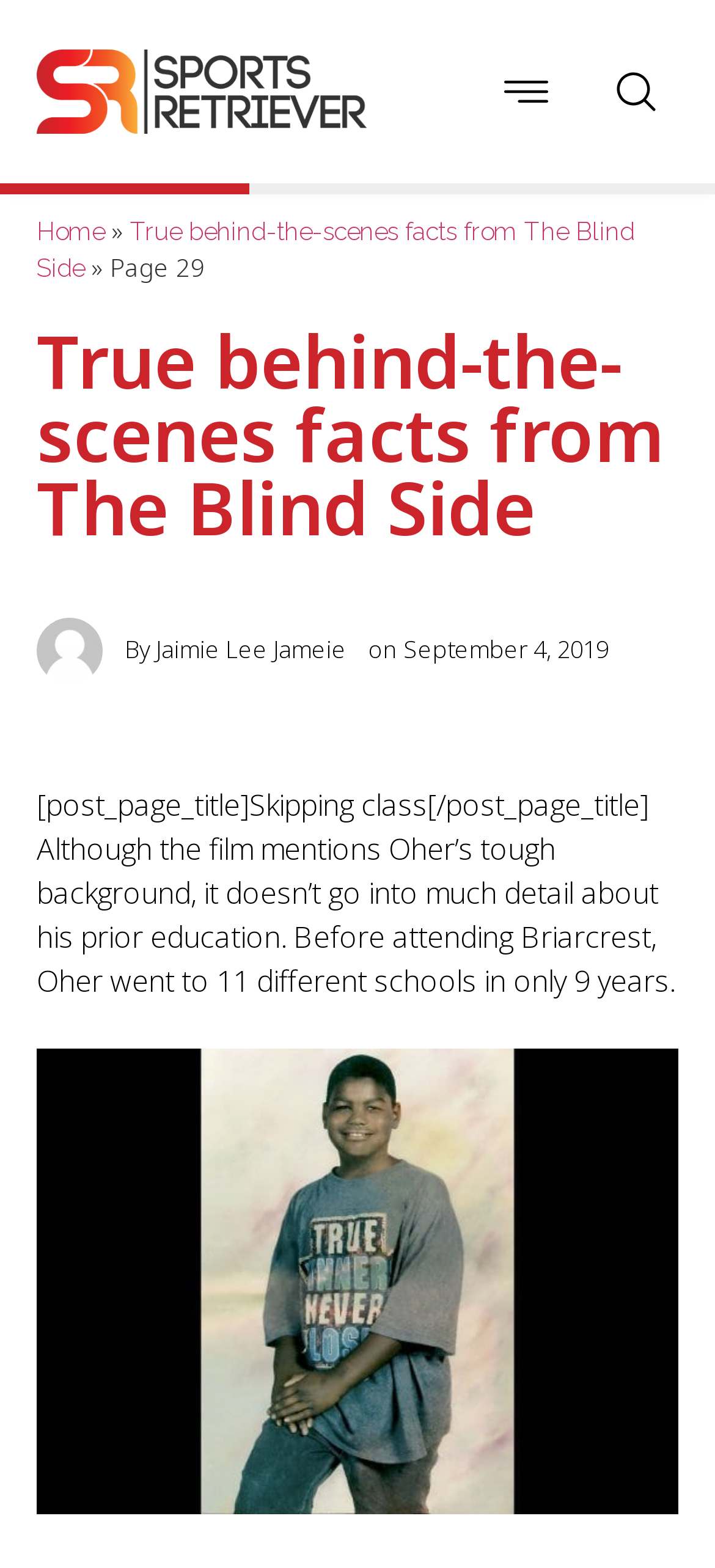What is the date of the article?
Refer to the image and respond with a one-word or short-phrase answer.

September 4, 2019